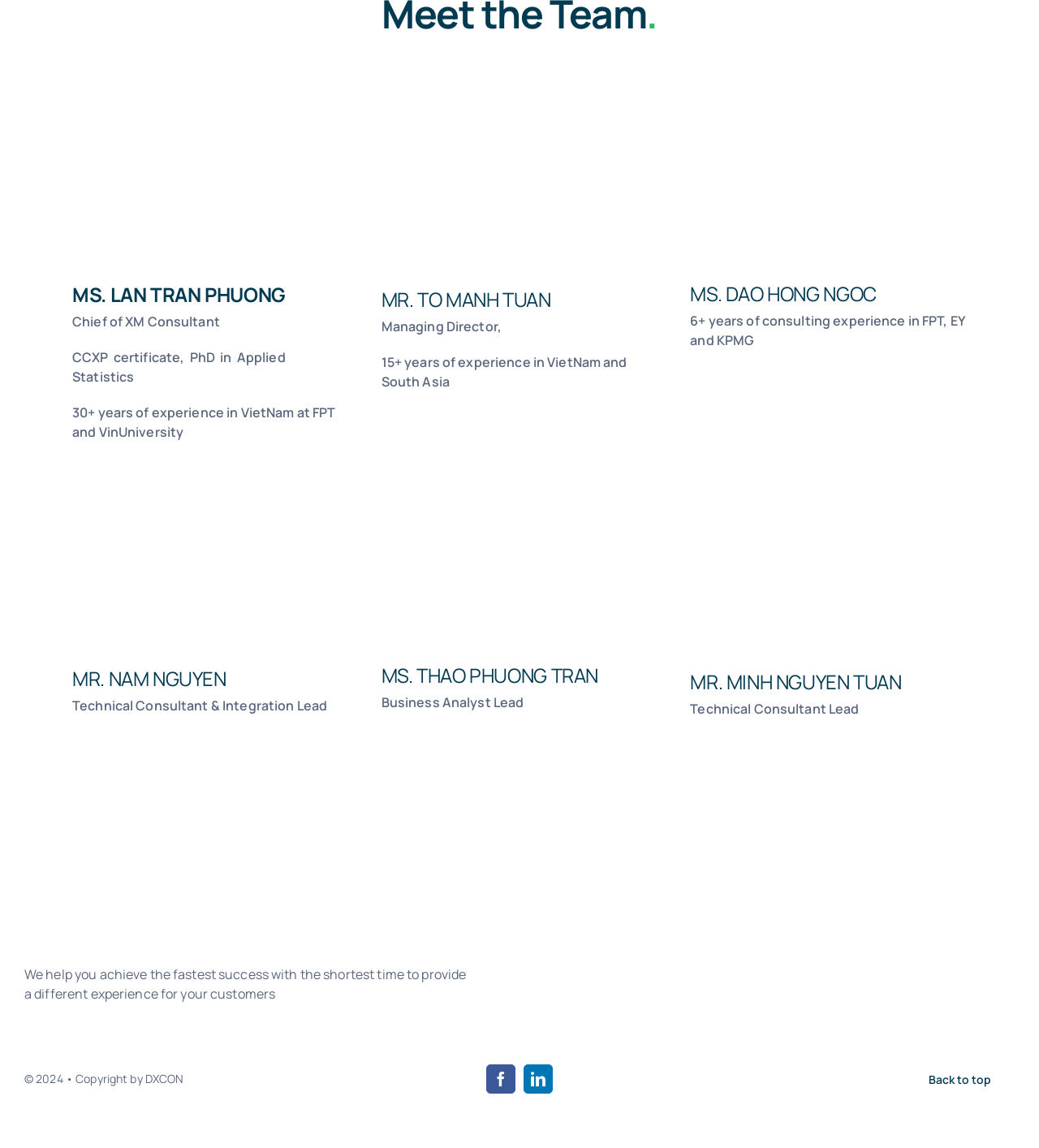How many social media links are present?
Please provide a detailed and thorough answer to the question.

I counted the number of link elements with descriptions 'facebook' and 'linkedin', and there are two of them, indicating that there are two social media links present on the page.